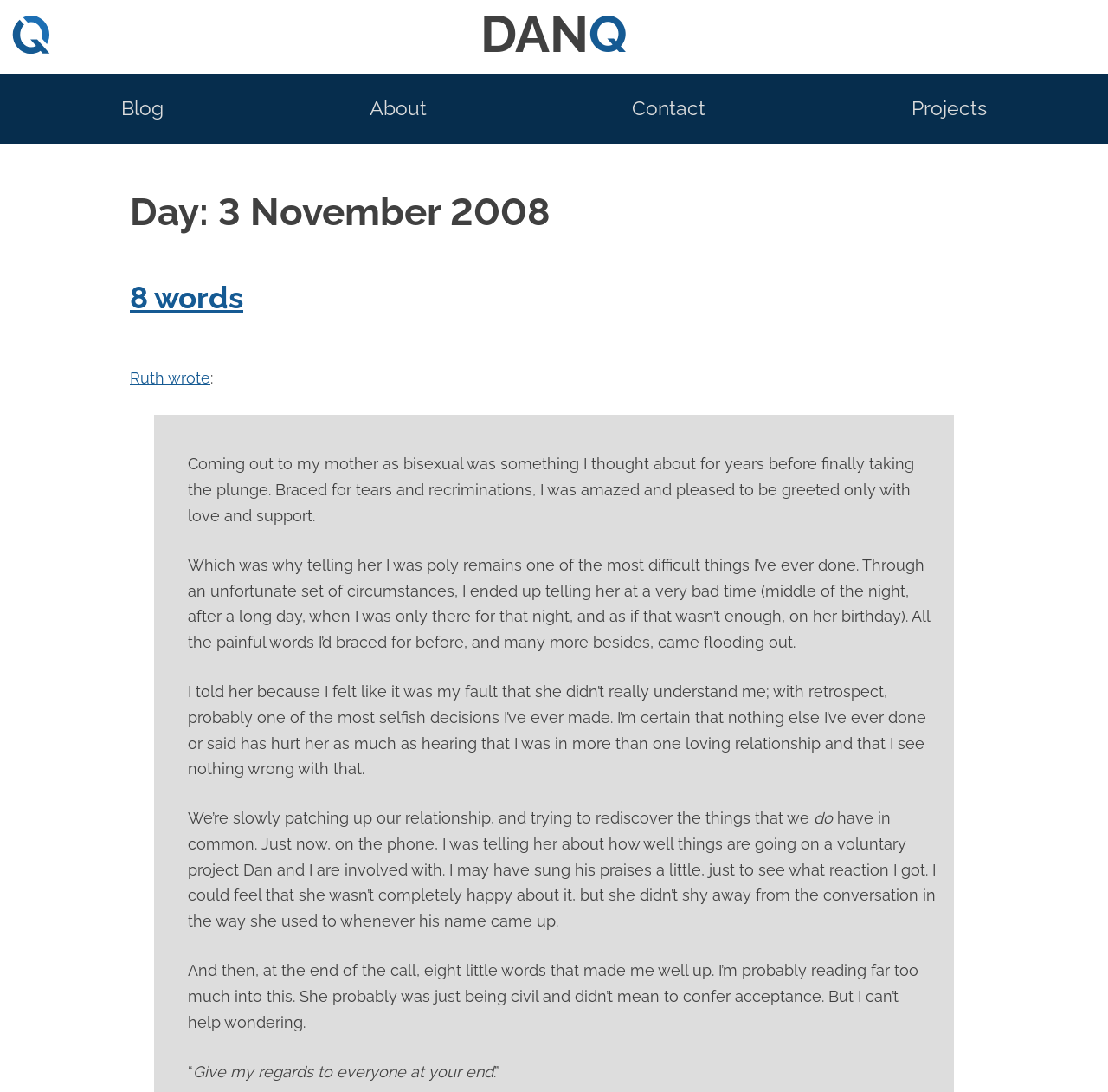Can you identify and provide the main heading of the webpage?

Day: 3 November 2008